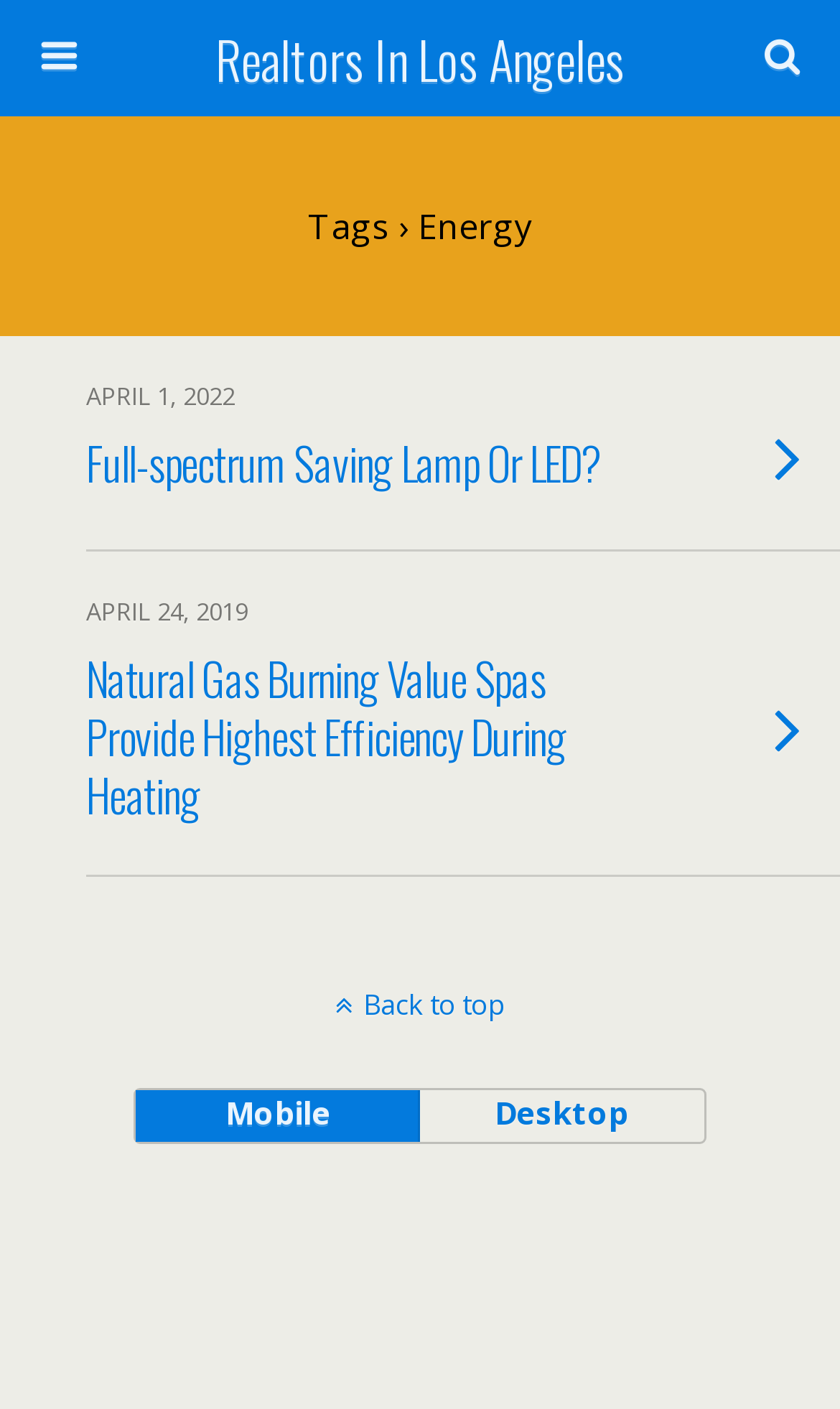Give a full account of the webpage's elements and their arrangement.

The webpage is about Realtors in Los Angeles, with a focus on energy-related topics. At the top, there is a link to "Realtors In Los Angeles" and a search bar with a text box and a search button. Below the search bar, there is a static text "Tags › Energy" indicating the category of the webpage.

The main content of the webpage consists of two articles, one titled "Full-spectrum Saving Lamp Or LED?" and the other titled "Natural Gas Burning Value Spas Provide Highest Efficiency During Heating". Both articles have a date tag, April 1, 2022, and April 24, 2019, respectively. The articles take up most of the webpage, with the first one located above the second one.

At the bottom of the webpage, there is a "Back to top" link, allowing users to quickly navigate back to the top of the page. Additionally, there are two buttons, "Mobile" and "Desktop", which likely allow users to switch between different layouts or views of the webpage.